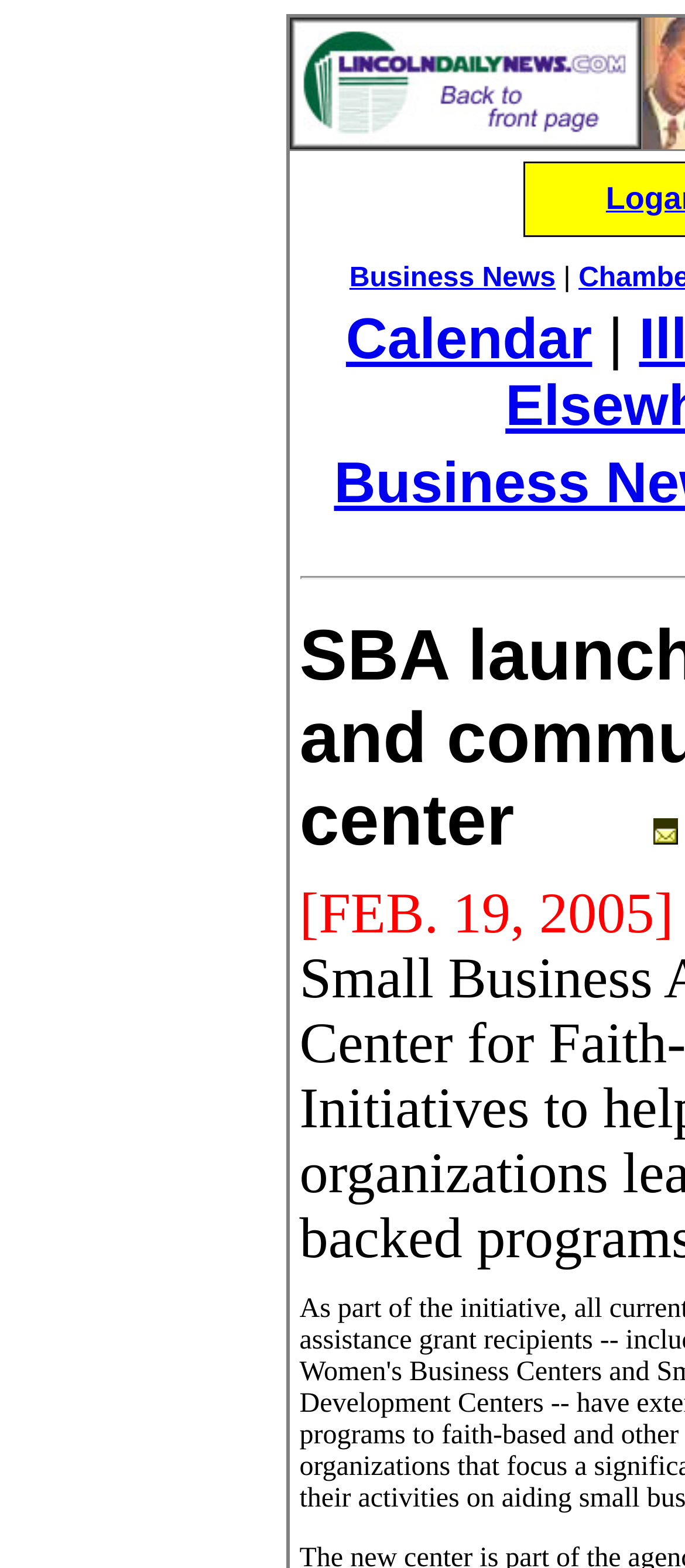Respond with a single word or phrase to the following question: What is the position of the image relative to the link 'Calendar'?

Above